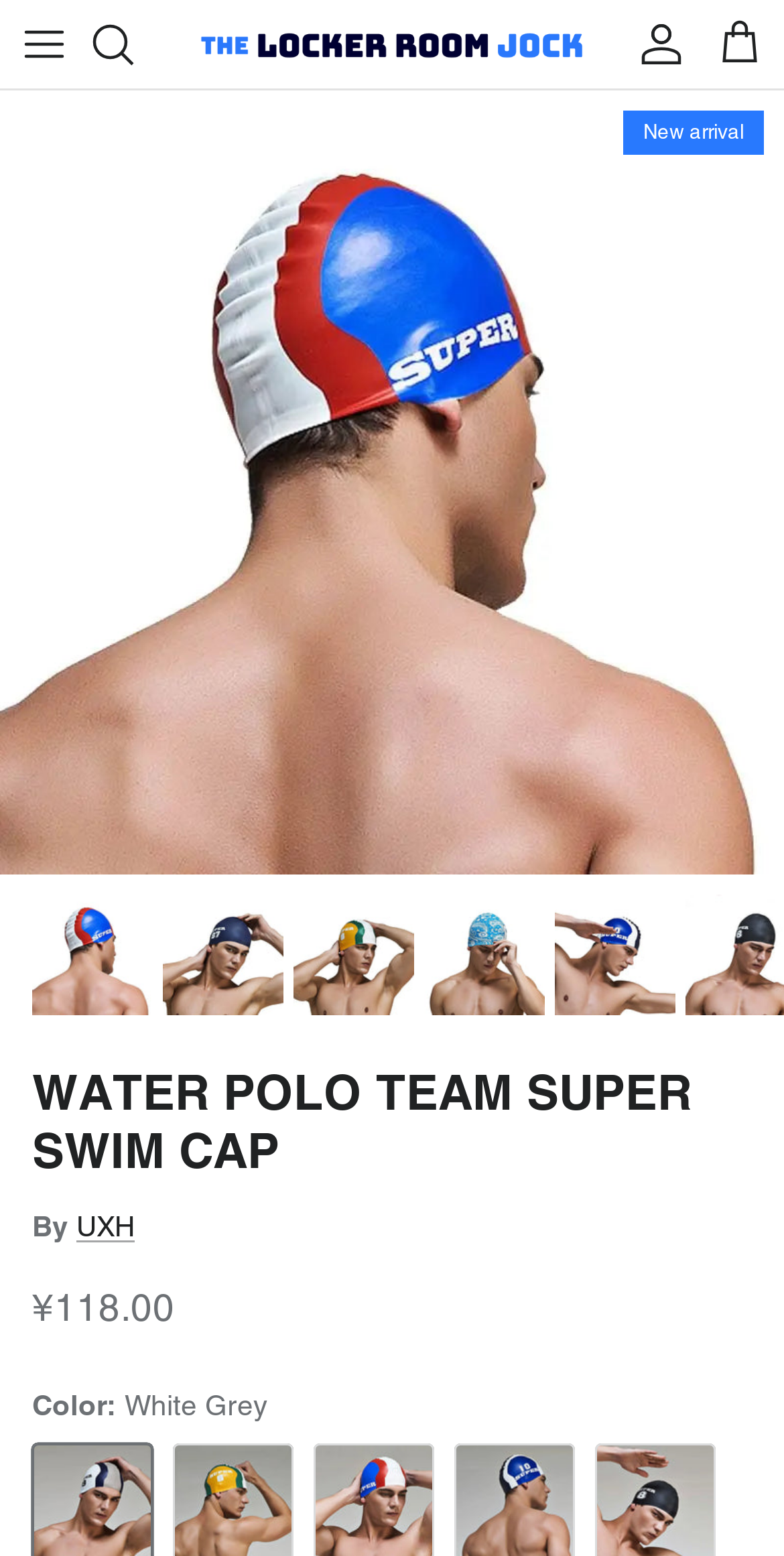Provide your answer to the question using just one word or phrase: What is the price of the Water Polo Team Super Swim Cap?

¥118.00